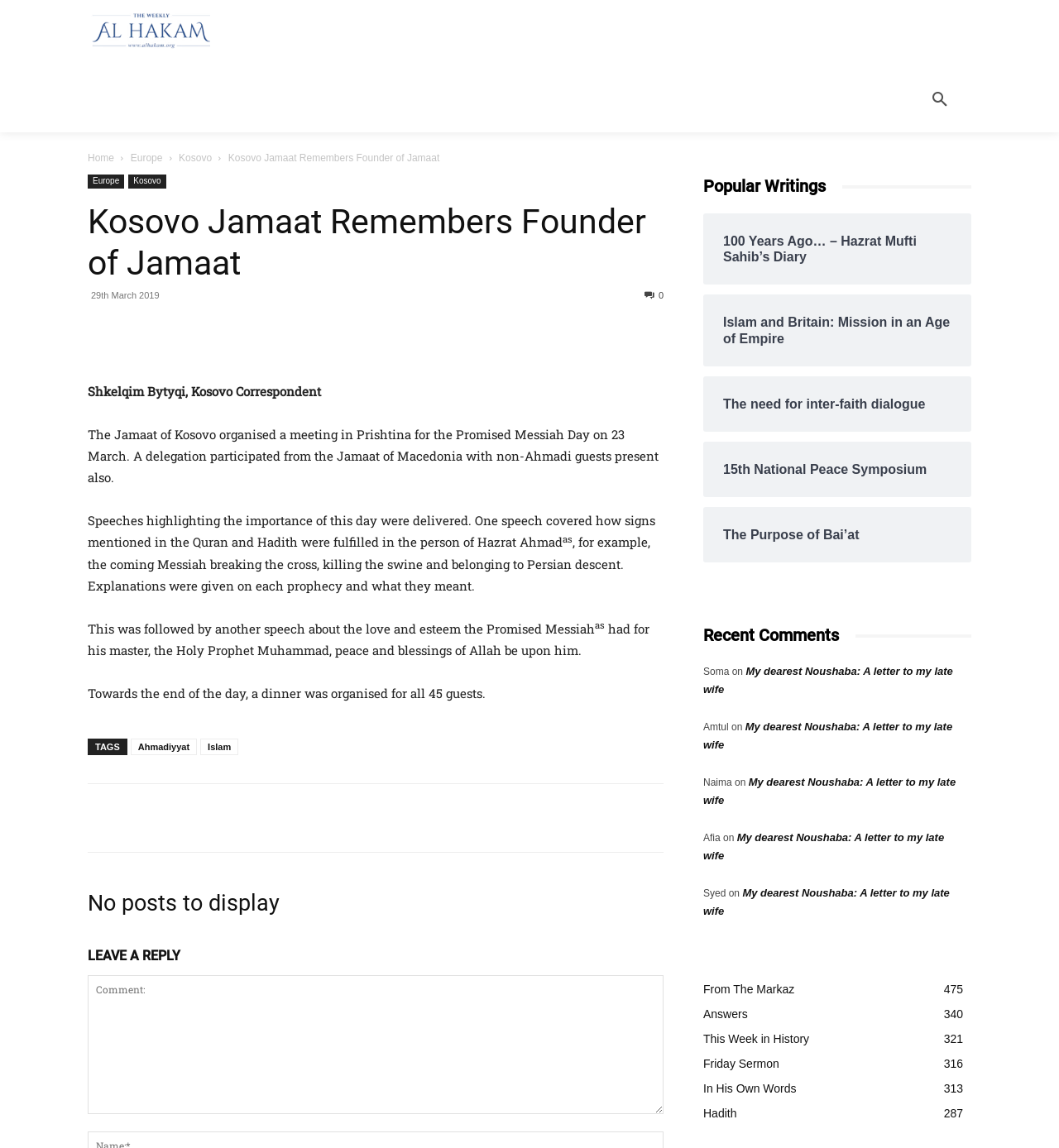What is the topic of the speech mentioned in the article?
Based on the image, answer the question with as much detail as possible.

The answer can be found in the article text, which states 'This was followed by another speech about the love and esteem the Promised Messiah had for his master, the Holy Prophet Muhammad, peace and blessings of Allah be upon him.'